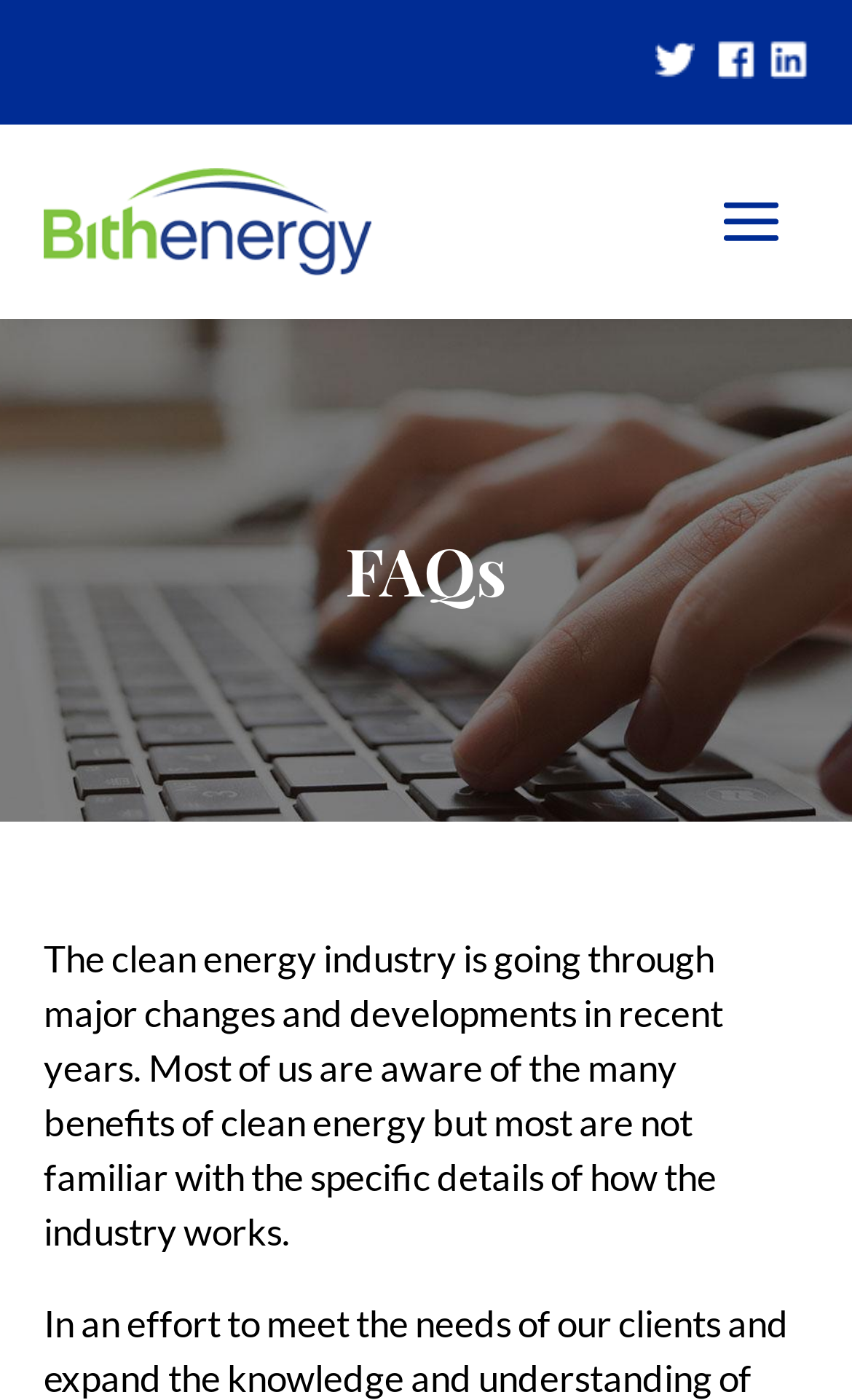Write a detailed summary of the webpage.

The webpage is titled "FAQ - Bithenergy" and appears to be a FAQ page related to the clean energy industry. At the top of the page, there are three links positioned side by side, taking up about a quarter of the page width. Below these links, there is a larger link that spans about half of the page width, accompanied by an image to its left. 

The main content of the page is divided into sections, with a prominent heading "FAQs" situated above a block of text. This text provides an introduction to the clean energy industry, mentioning its recent developments and the importance of understanding its specifics. The text is positioned below the heading and occupies a significant portion of the page.